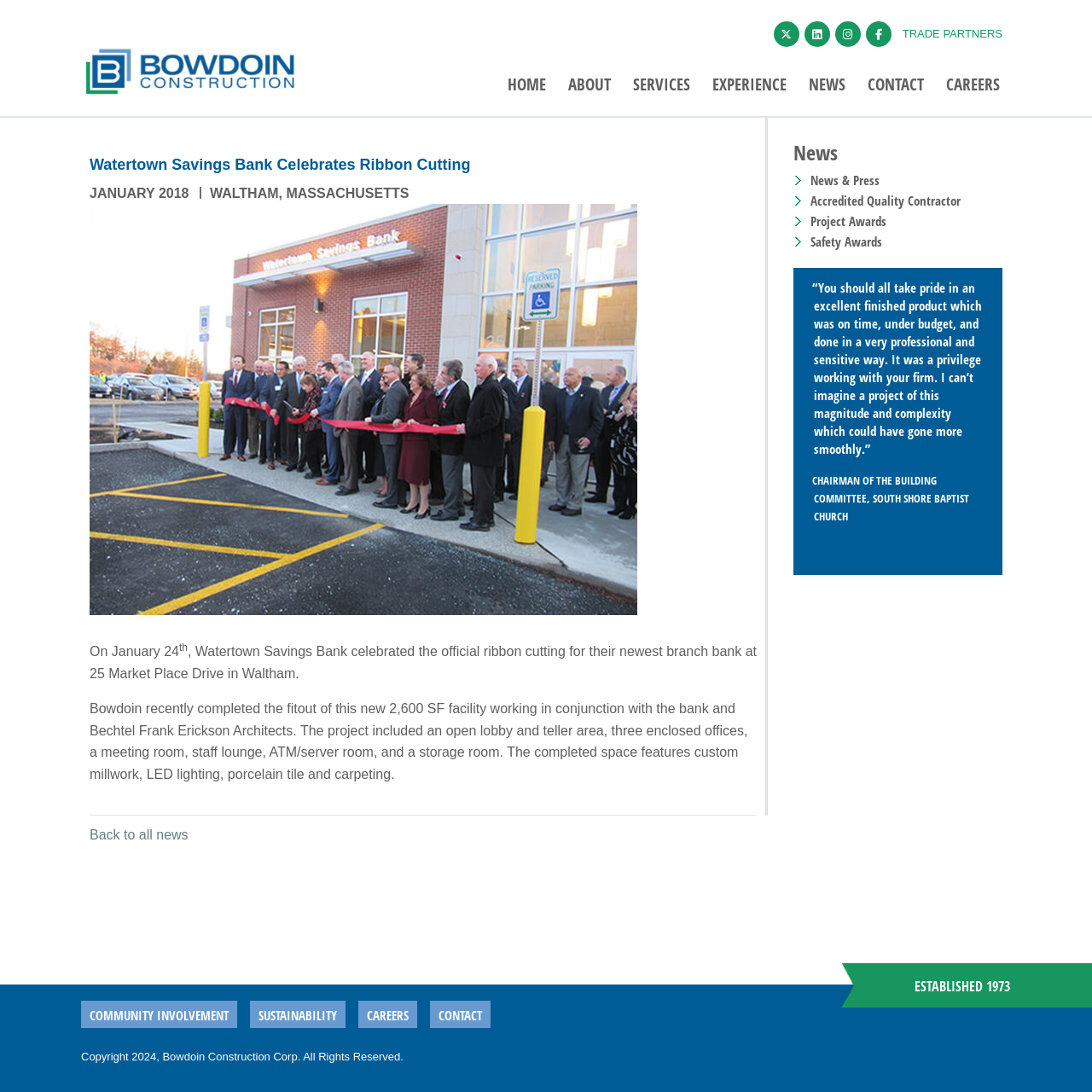Identify and extract the main heading of the webpage.

Watertown Savings Bank Celebrates Ribbon Cutting